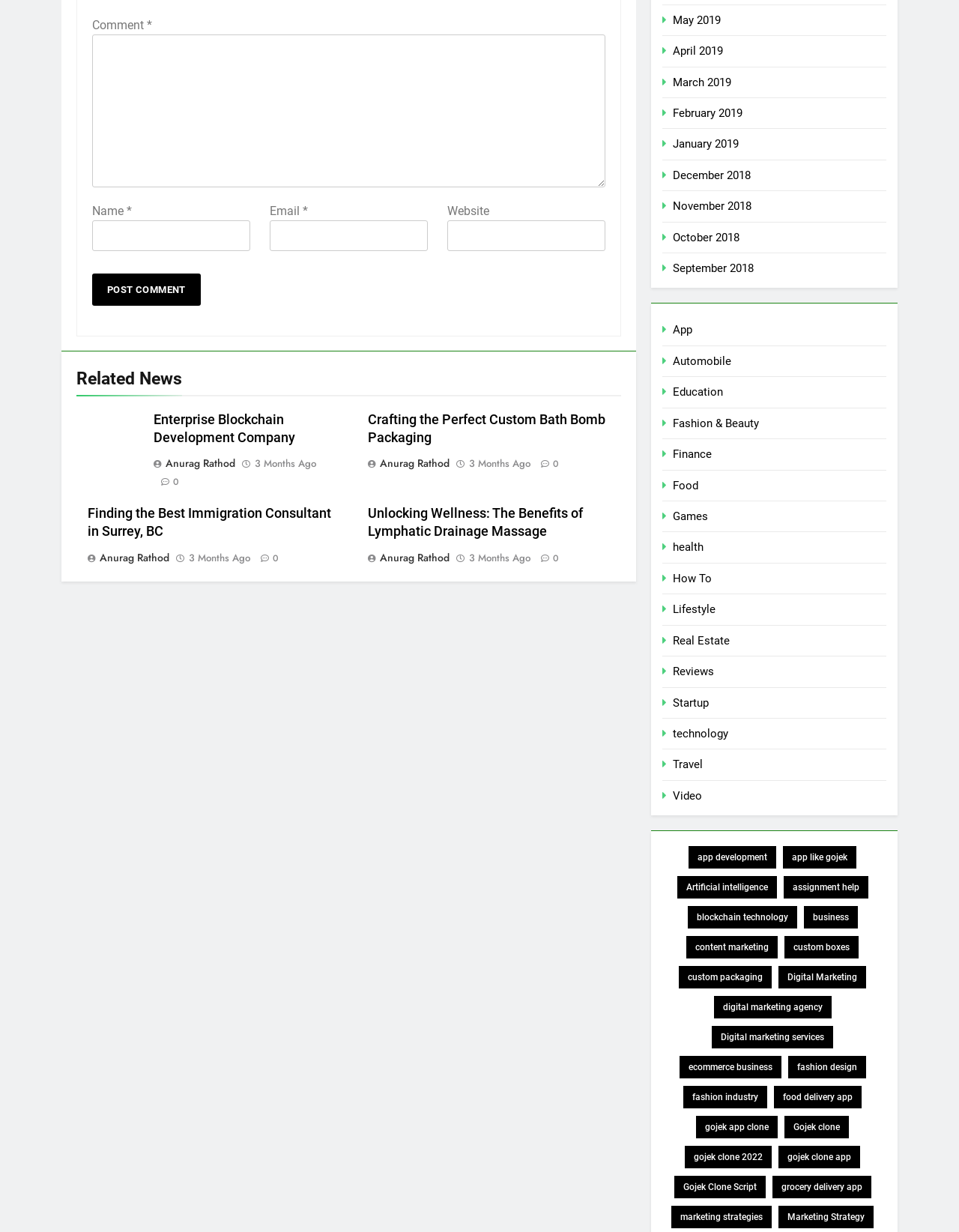Please locate the bounding box coordinates of the element that needs to be clicked to achieve the following instruction: "Learn about 'Unlocking Wellness: The Benefits of Lymphatic Drainage Massage'". The coordinates should be four float numbers between 0 and 1, i.e., [left, top, right, bottom].

[0.383, 0.41, 0.648, 0.439]